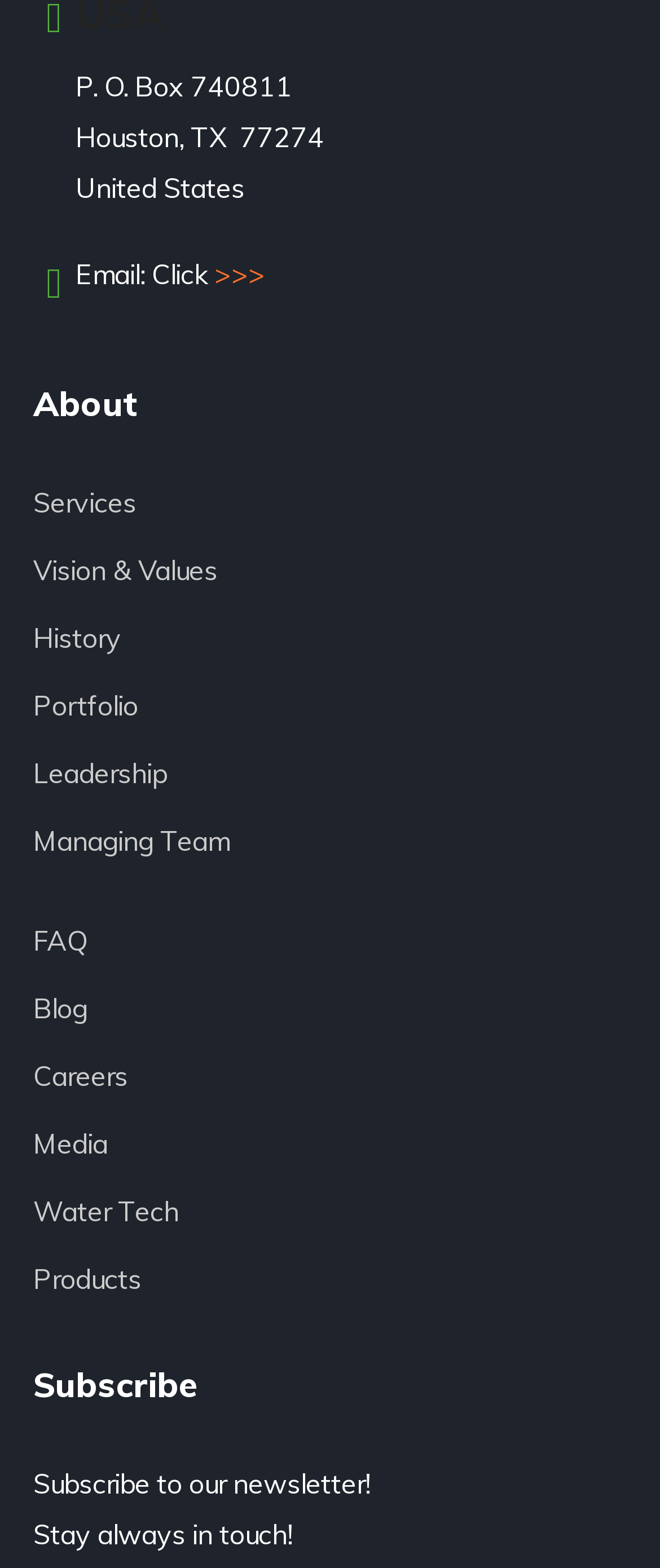Identify the bounding box for the UI element described as: "parent_node: Careers". Ensure the coordinates are four float numbers between 0 and 1, formatted as [left, top, right, bottom].

[0.05, 0.669, 0.95, 0.702]